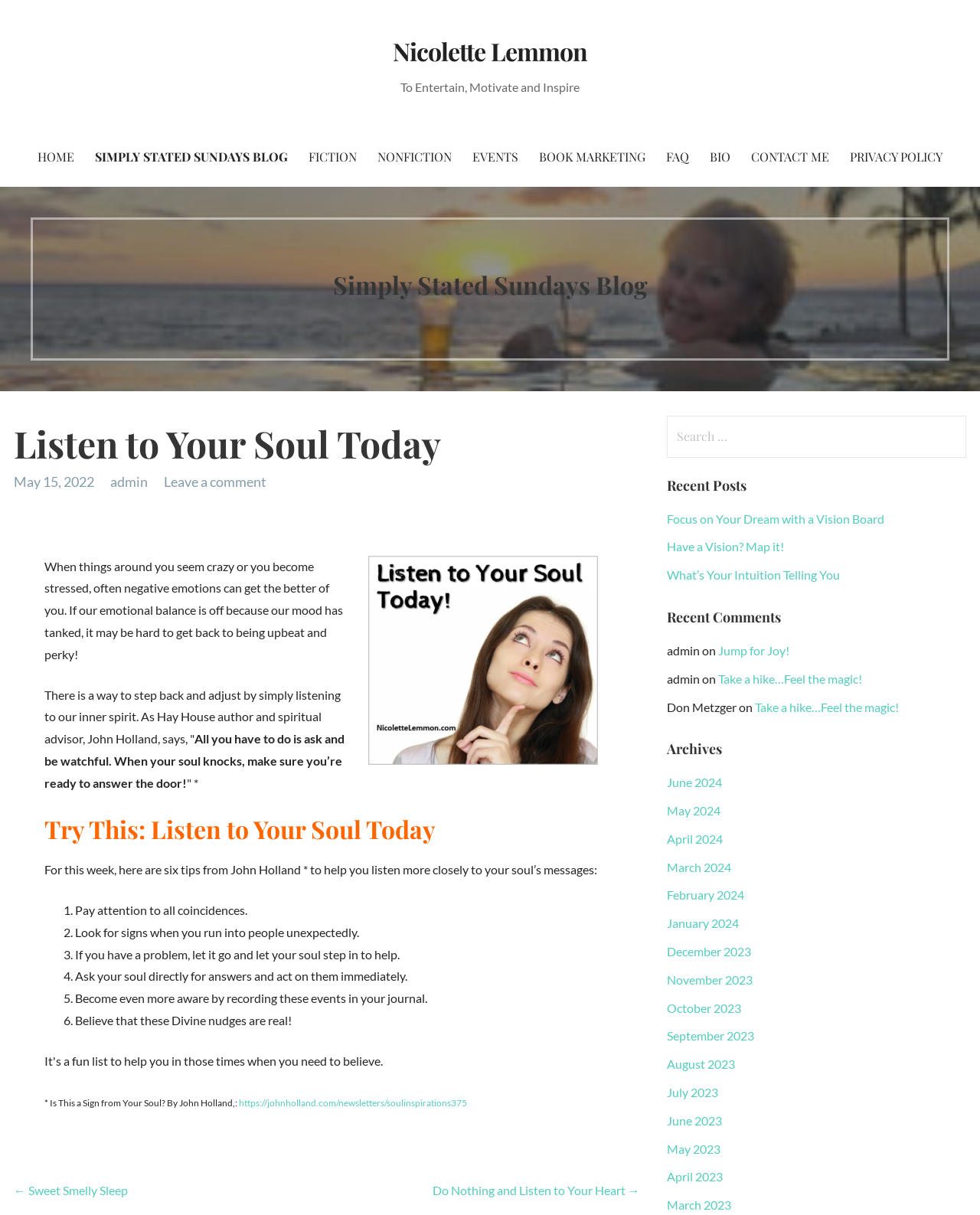Identify the bounding box coordinates of the specific part of the webpage to click to complete this instruction: "Click on the 'Leave a comment' link".

[0.167, 0.389, 0.272, 0.403]